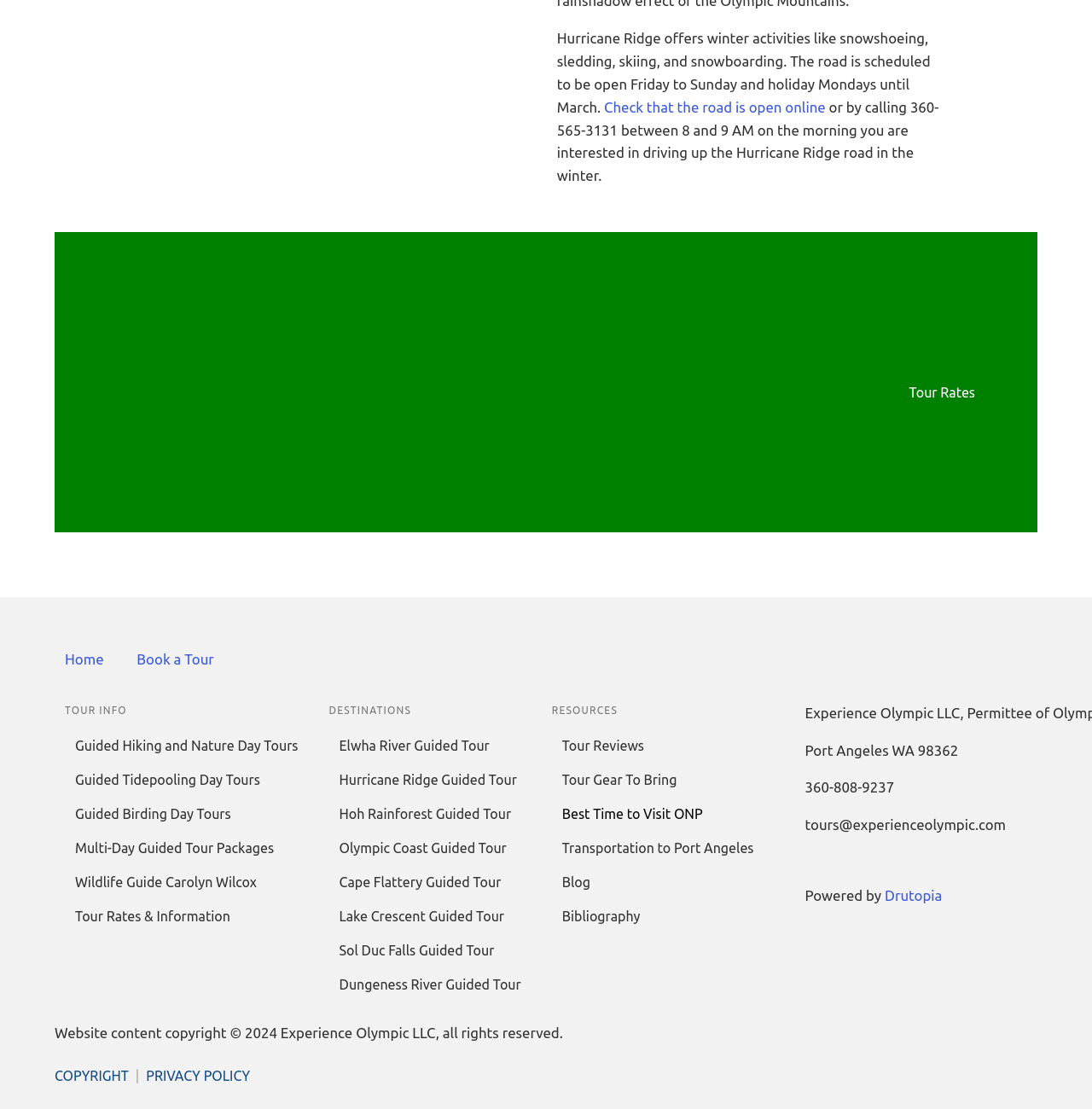Provide a brief response in the form of a single word or phrase:
What is the email address to contact the tour operator?

tours@experienceolympic.com